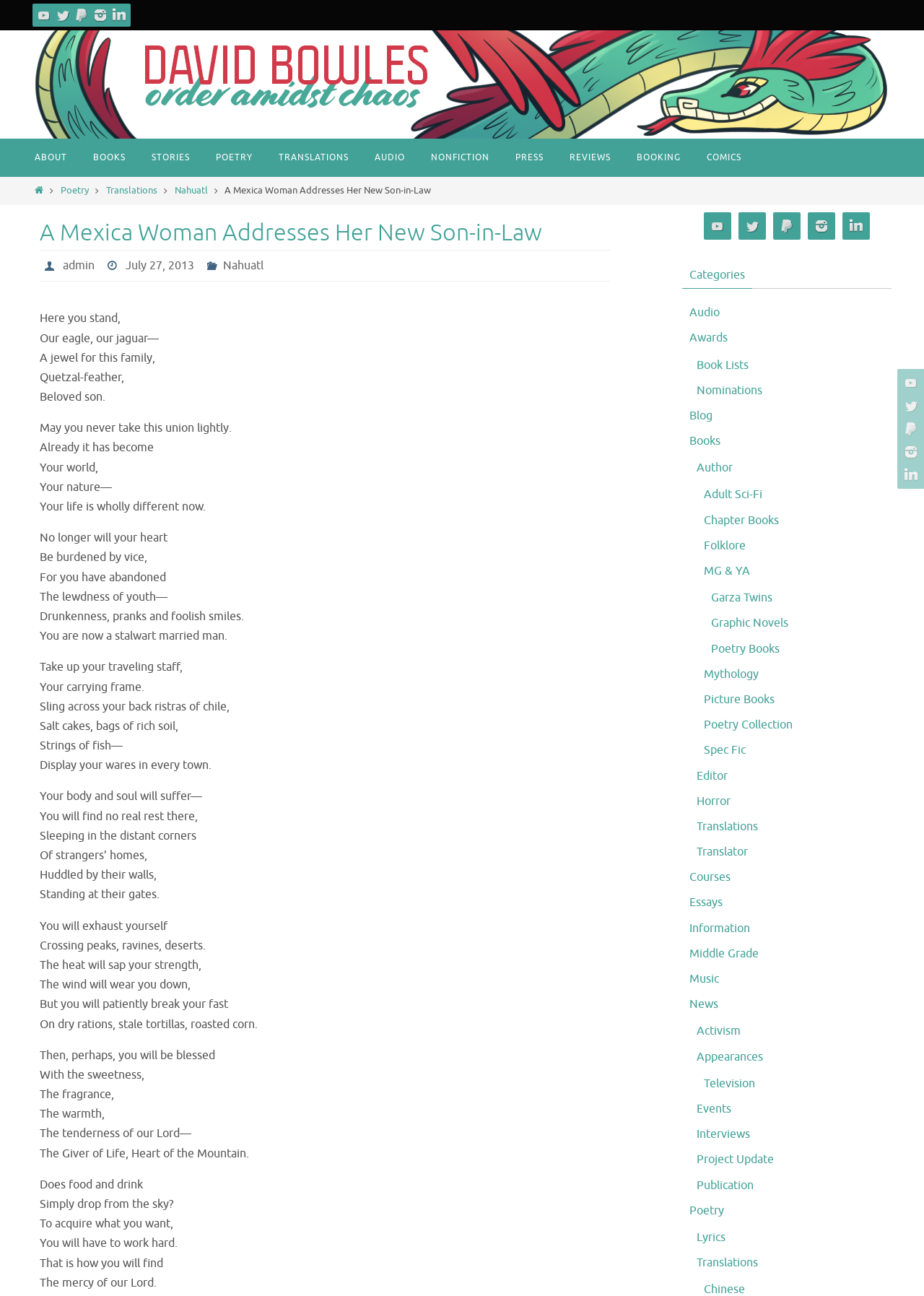Can you extract the headline from the webpage for me?

A Mexica Woman Addresses Her New Son-in-Law